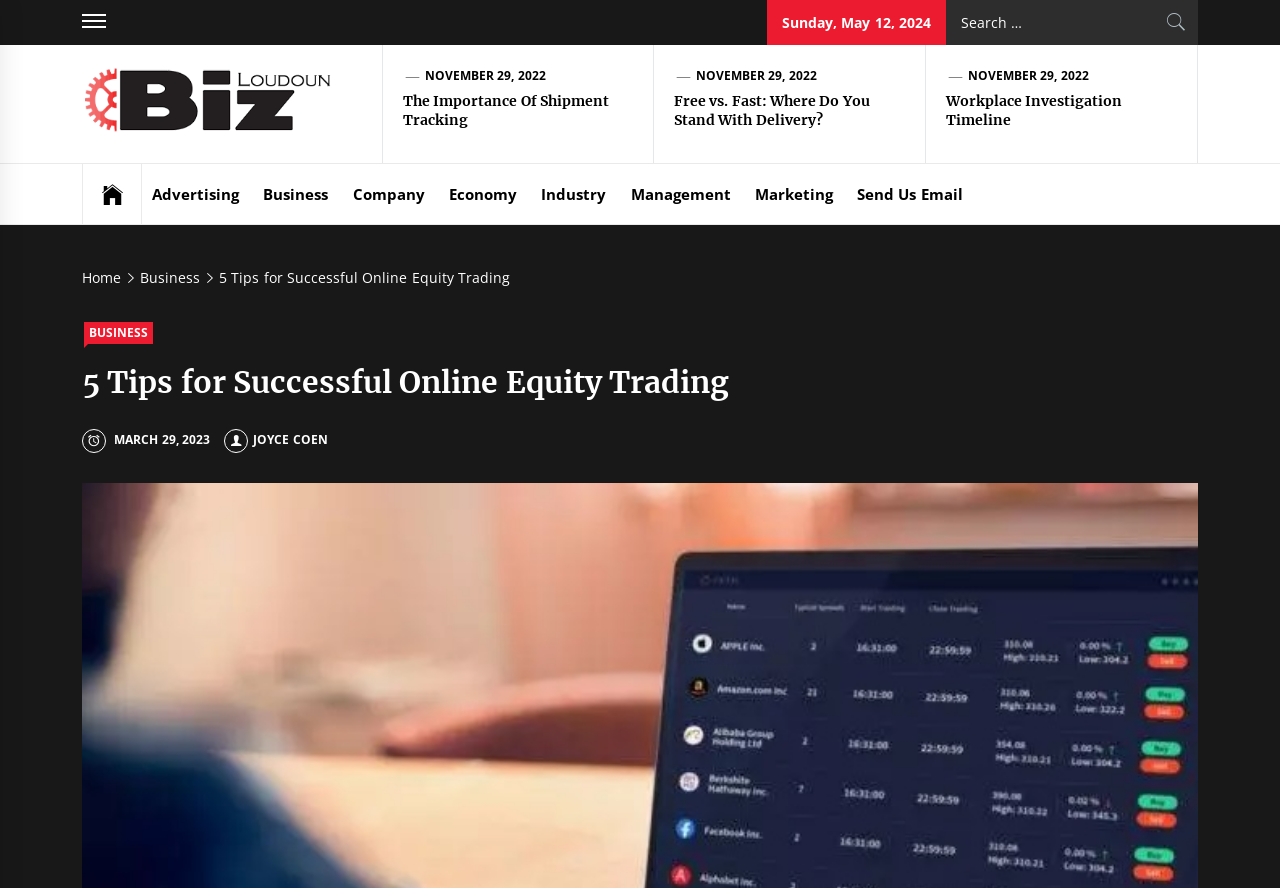Please give the bounding box coordinates of the area that should be clicked to fulfill the following instruction: "Go to Biz Loudoun homepage". The coordinates should be in the format of four float numbers from 0 to 1, i.e., [left, top, right, bottom].

[0.064, 0.101, 0.283, 0.124]